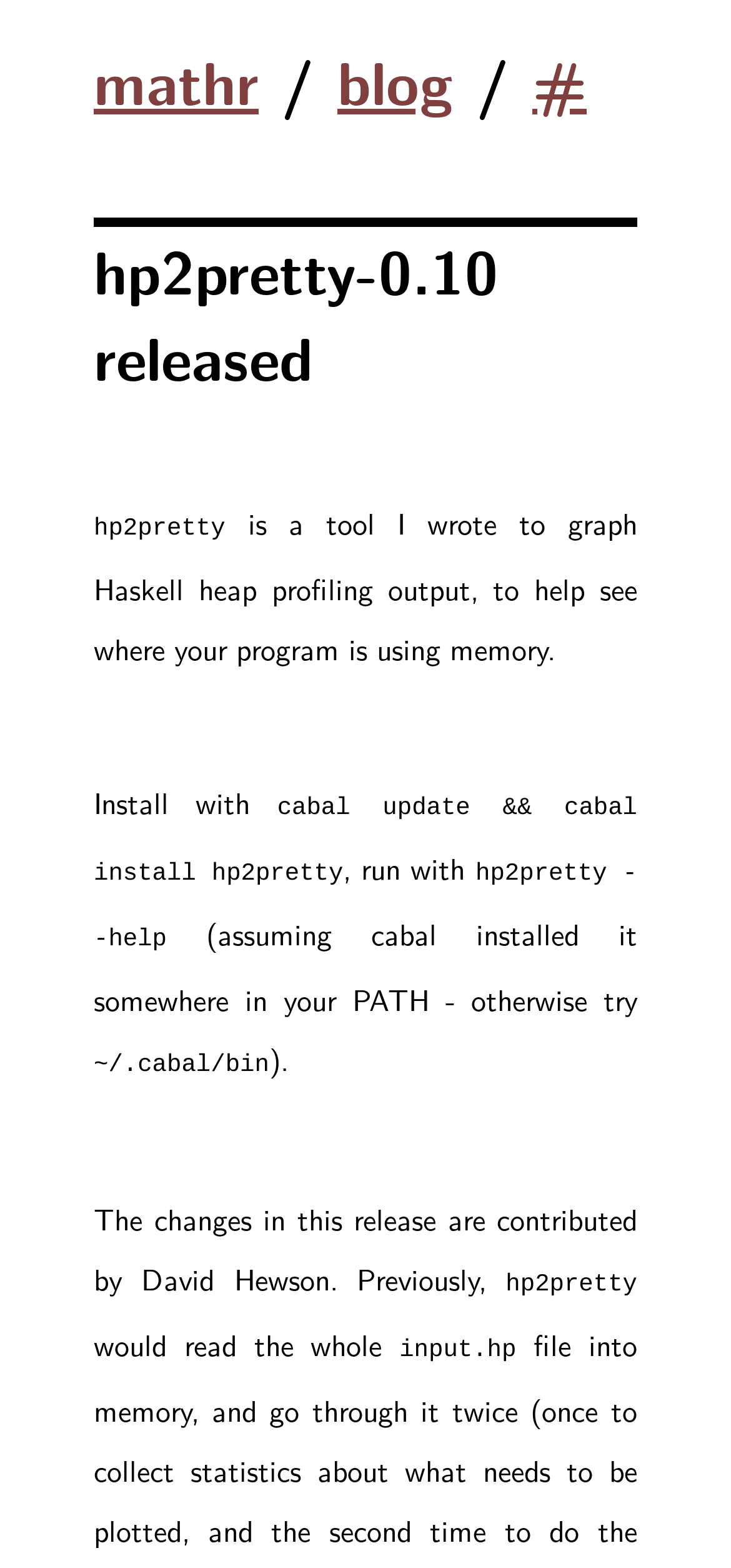Who contributed to the latest release of hp2pretty?
Relying on the image, give a concise answer in one word or a brief phrase.

David Hewson